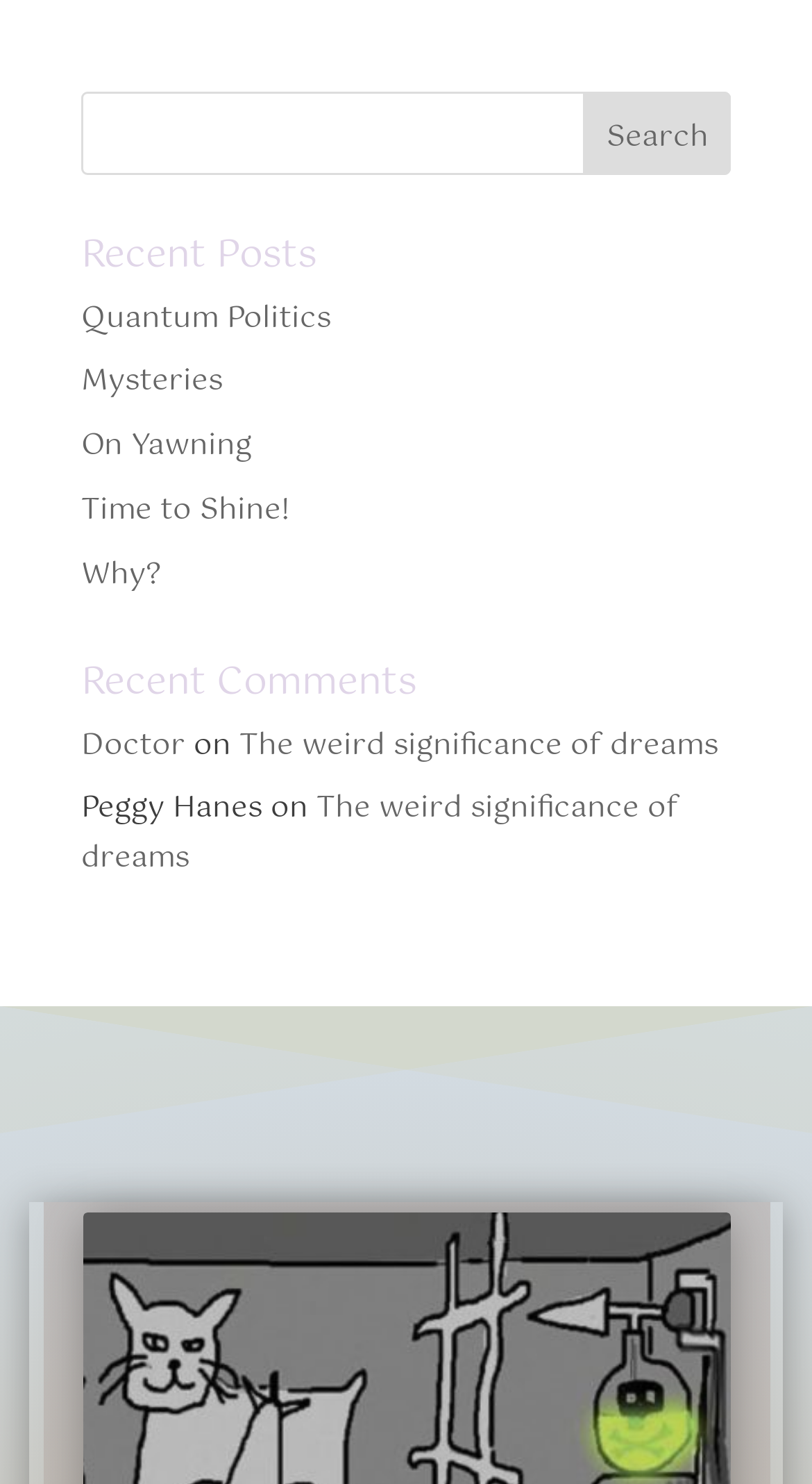Pinpoint the bounding box coordinates of the clickable element needed to complete the instruction: "view the comment by Doctor". The coordinates should be provided as four float numbers between 0 and 1: [left, top, right, bottom].

[0.1, 0.485, 0.228, 0.519]